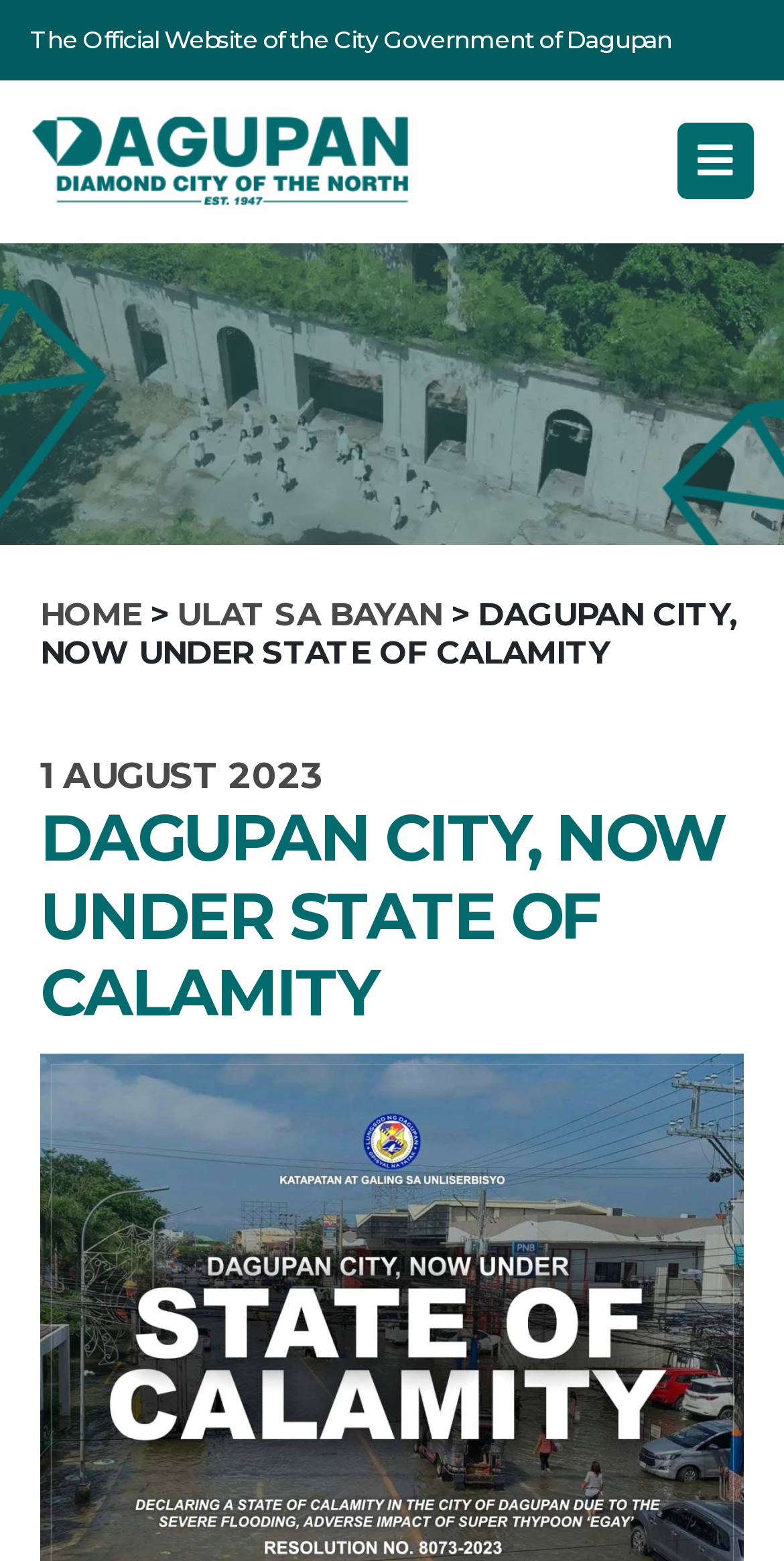From the details in the image, provide a thorough response to the question: What is the date mentioned on the webpage?

The webpage contains a static text element with the date '1 AUGUST 2023', which suggests that this date is relevant to the current state of the city or the calamity it is experiencing.